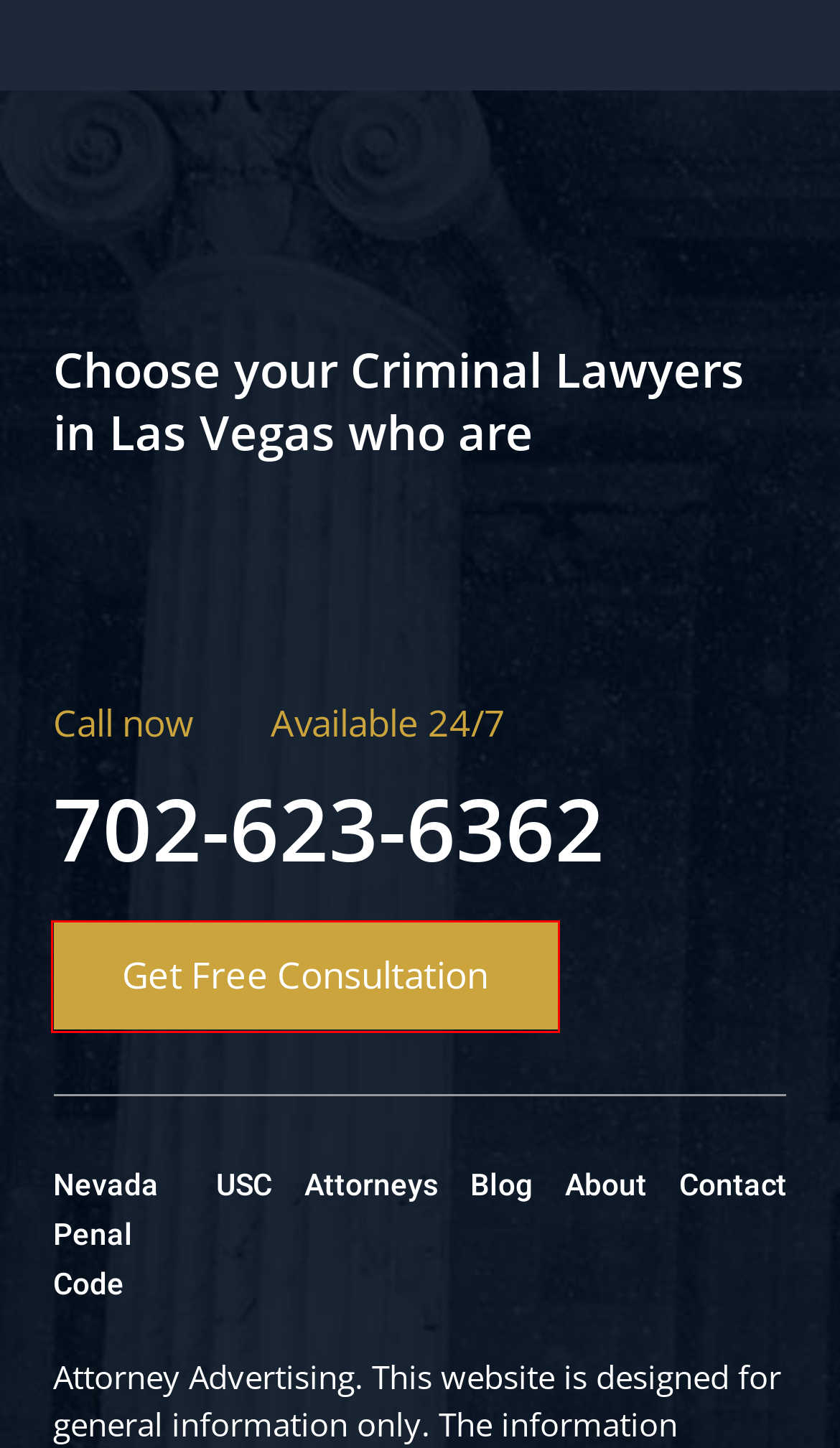Examine the screenshot of the webpage, which includes a red bounding box around an element. Choose the best matching webpage description for the page that will be displayed after clicking the element inside the red bounding box. Here are the candidates:
A. Las Vegas Criminal Defense Blog
B. Contact Nick Wooldridge & LV Criminal Defense
C. Las Vegas Criminal Defense Lawyer Nicholas Wooldridge
D. Suspect Found Deceased After Multi-Day Standoff
E. Title 18 of the United States Code - Federal Crimes
F. Former Nevada Politician Indicted for Murder
G. N.R.S. - Nevada Revised Statutes 2019
H. Free Consultation

H